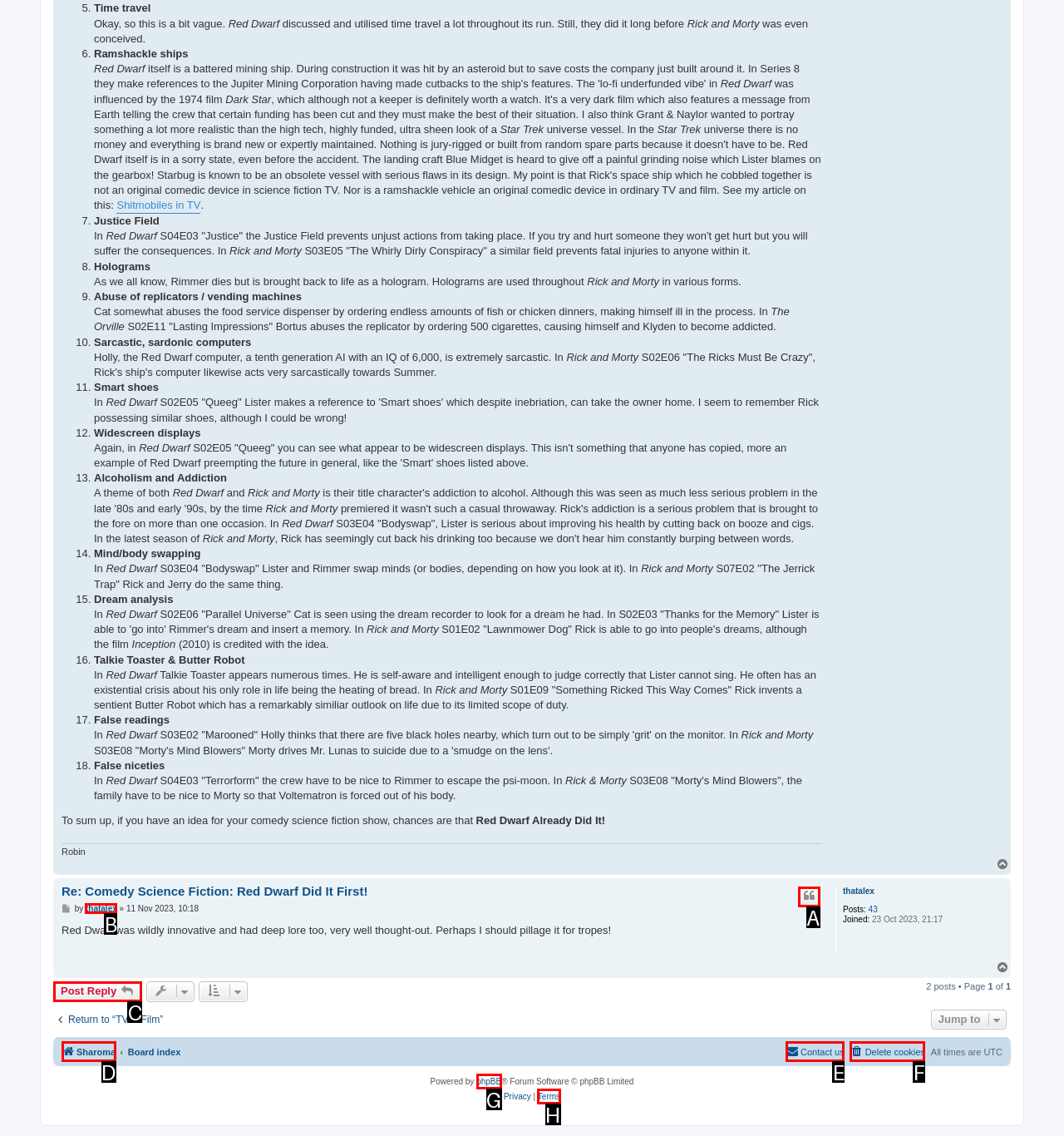Find the option that best fits the description: Delete cookies. Answer with the letter of the option.

F